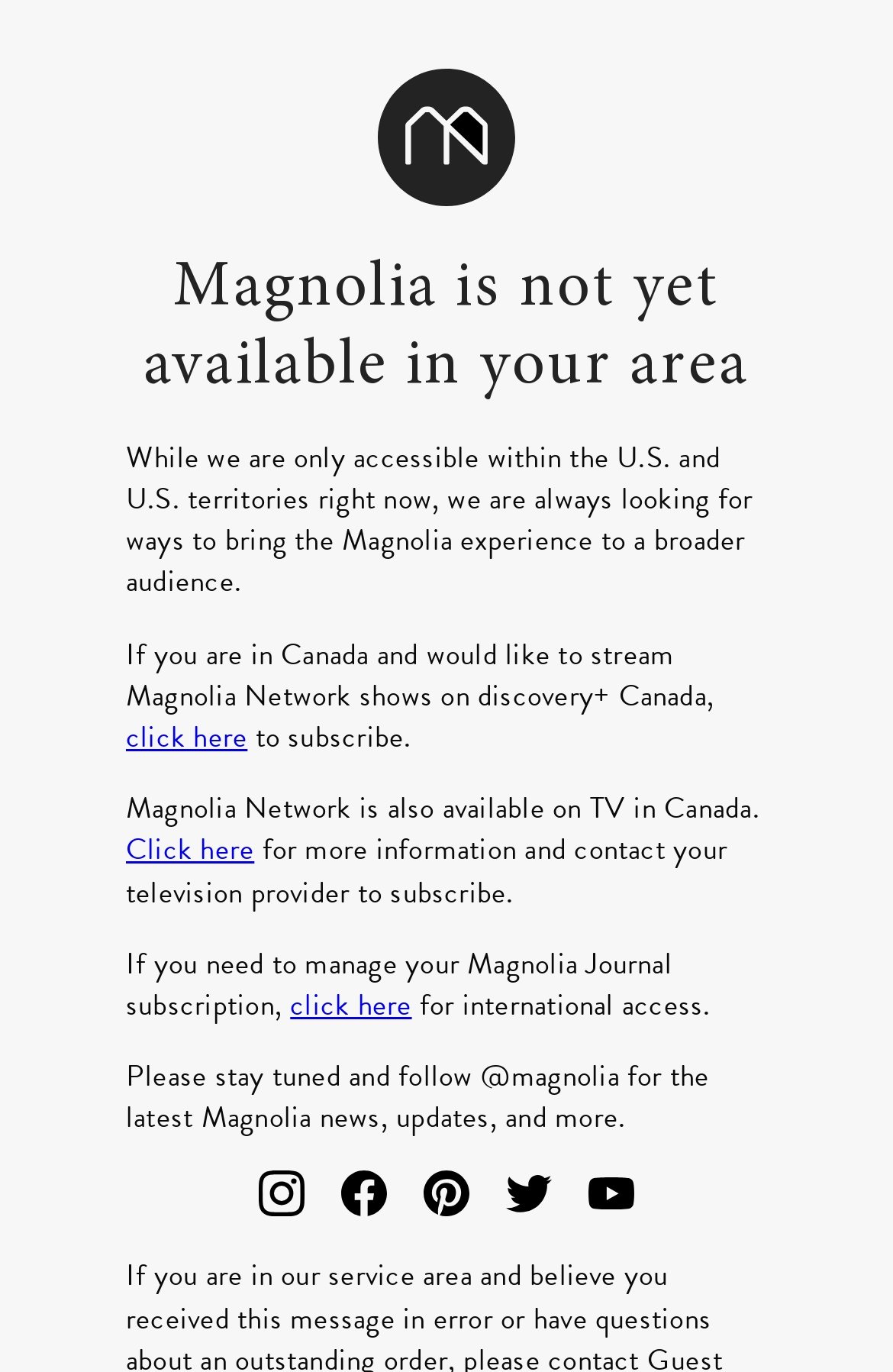What can be managed by clicking the 'click here' link?
Could you please answer the question thoroughly and with as much detail as possible?

The text 'If you need to manage your Magnolia Journal subscription...' is followed by a 'click here' link, implying that clicking the link will allow users to manage their Magnolia Journal subscription.